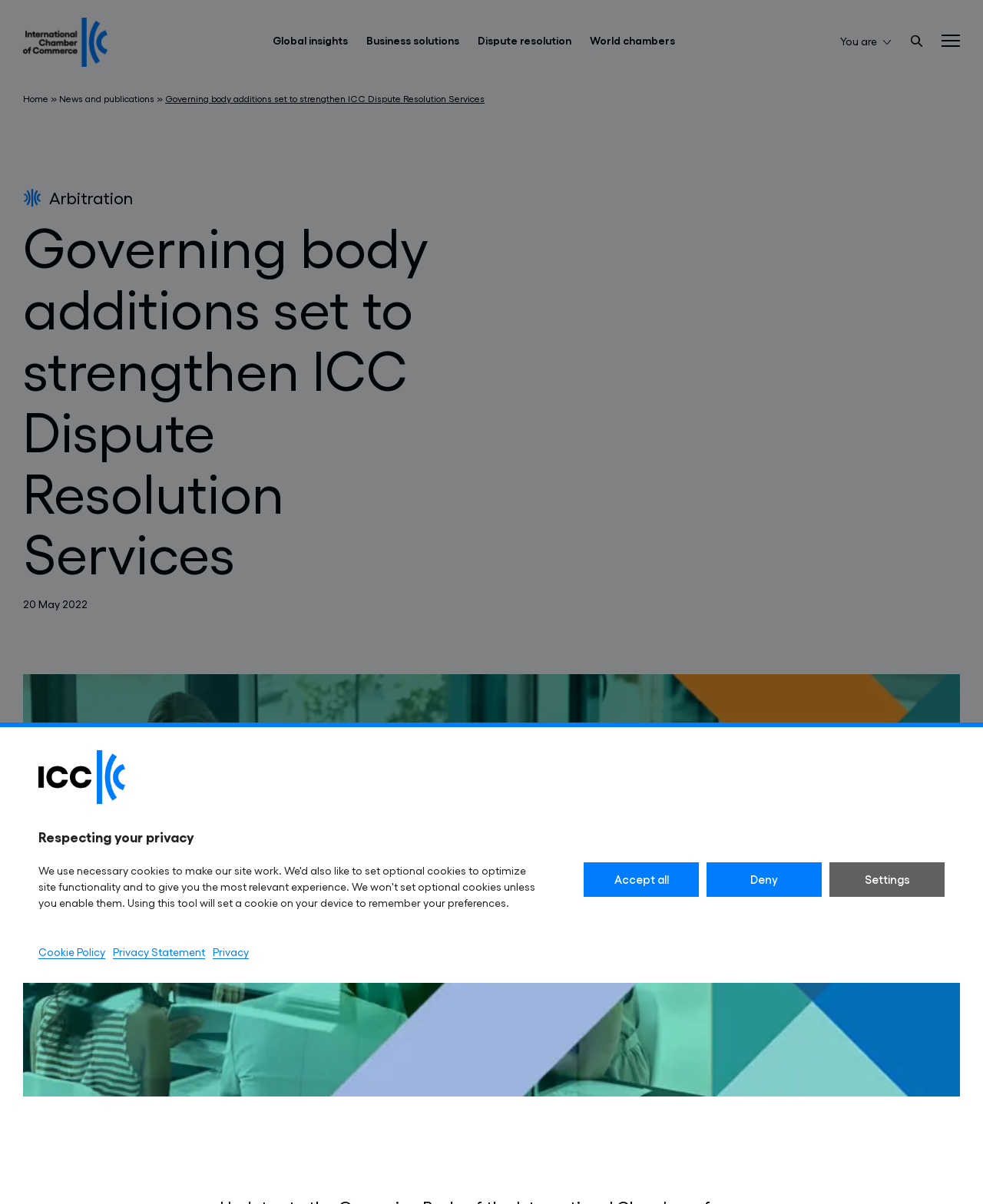Show the bounding box coordinates of the element that should be clicked to complete the task: "Read News and publications".

[0.06, 0.077, 0.157, 0.086]